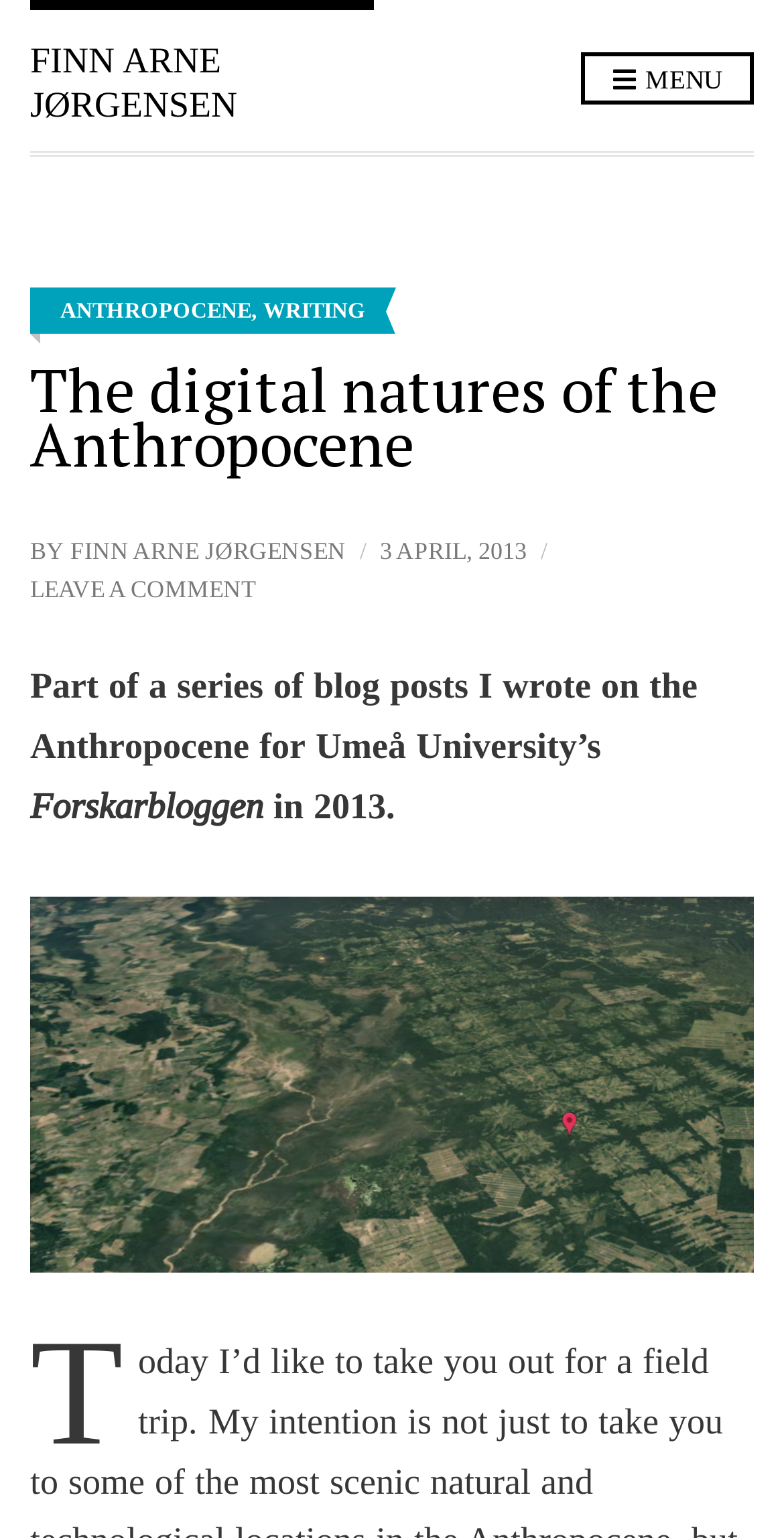Determine the bounding box of the UI element mentioned here: "Archives & Libraries". The coordinates must be in the format [left, top, right, bottom] with values ranging from 0 to 1.

None